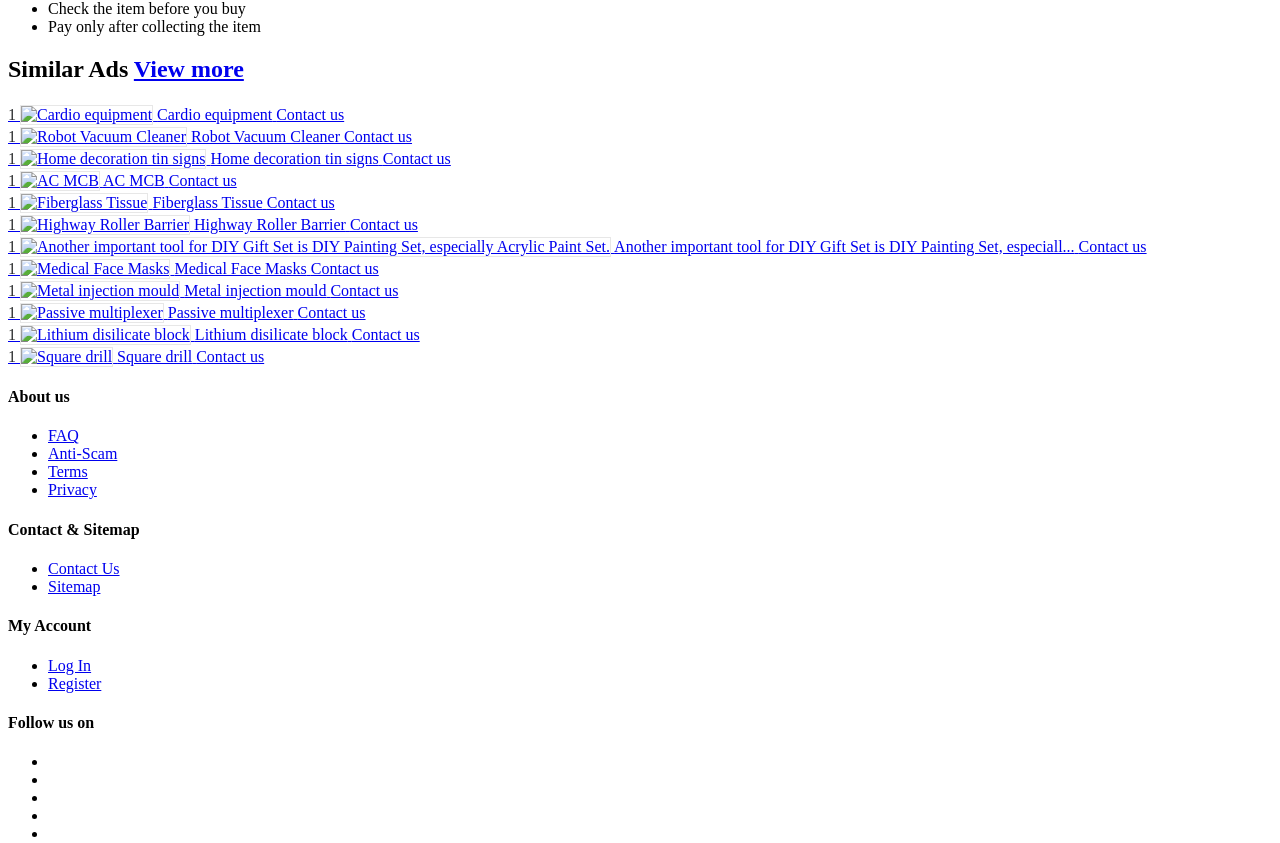Find the bounding box coordinates of the element you need to click on to perform this action: 'Read about us'. The coordinates should be represented by four float values between 0 and 1, in the format [left, top, right, bottom].

[0.006, 0.461, 0.994, 0.482]